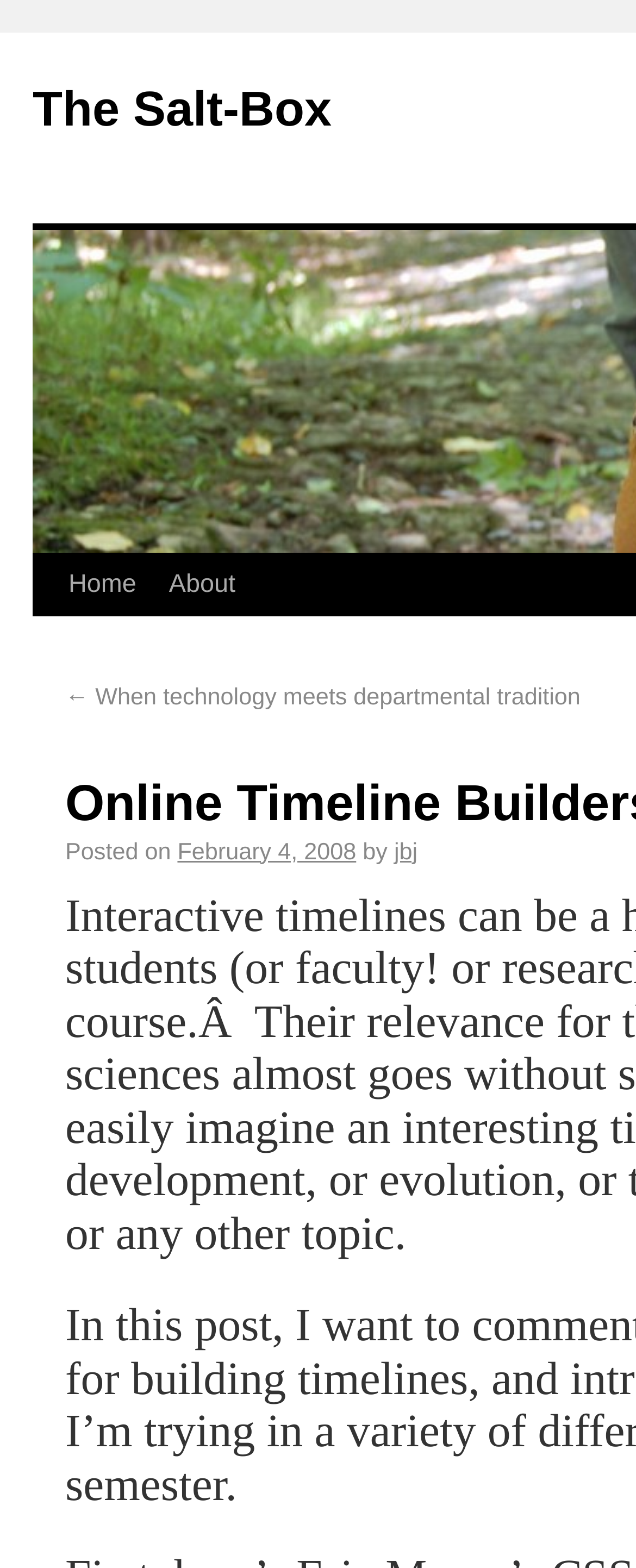Using the provided element description: "Home", determine the bounding box coordinates of the corresponding UI element in the screenshot.

[0.082, 0.354, 0.222, 0.393]